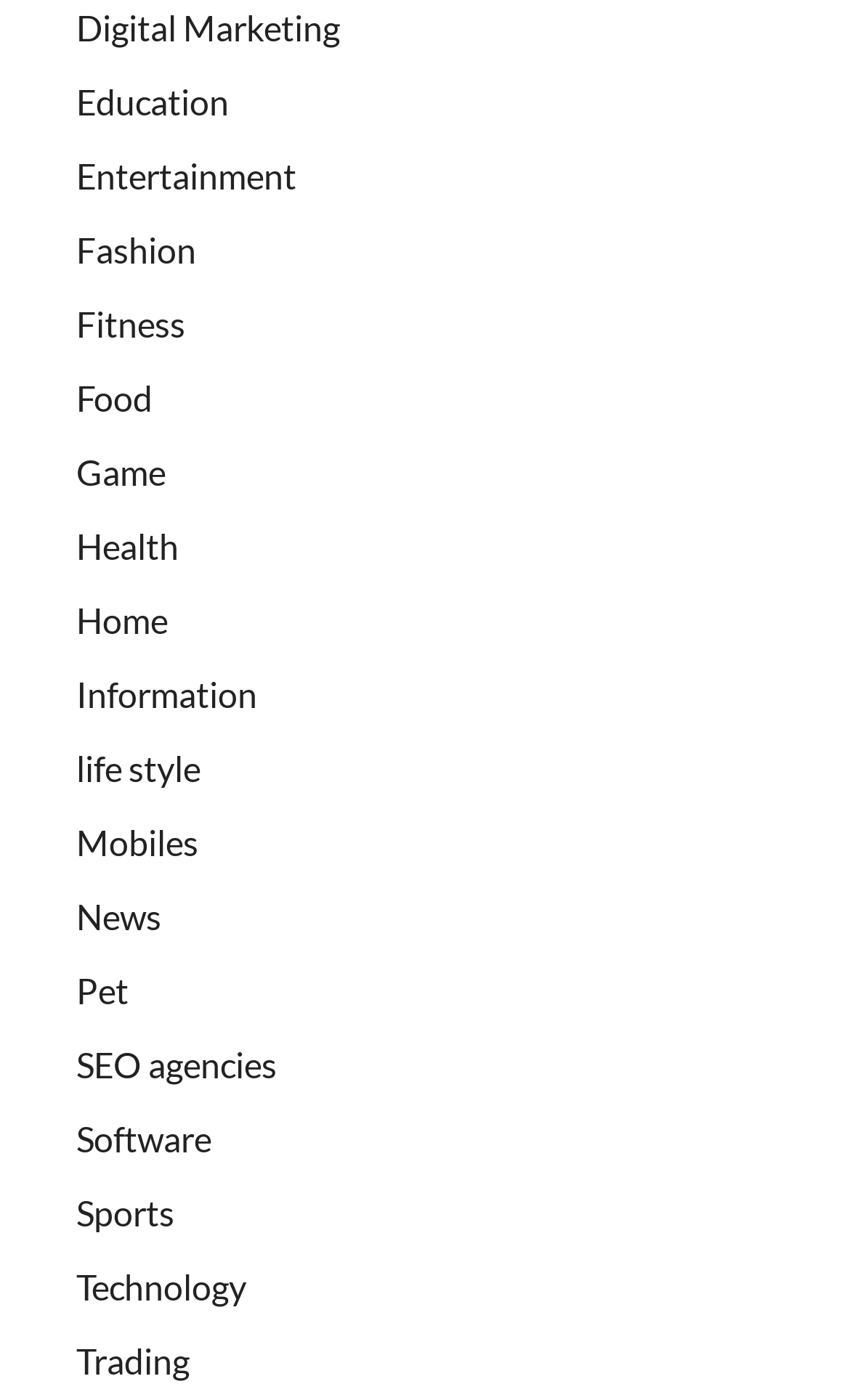Locate the bounding box coordinates of the item that should be clicked to fulfill the instruction: "Go to Technology".

[0.09, 0.904, 0.29, 0.934]